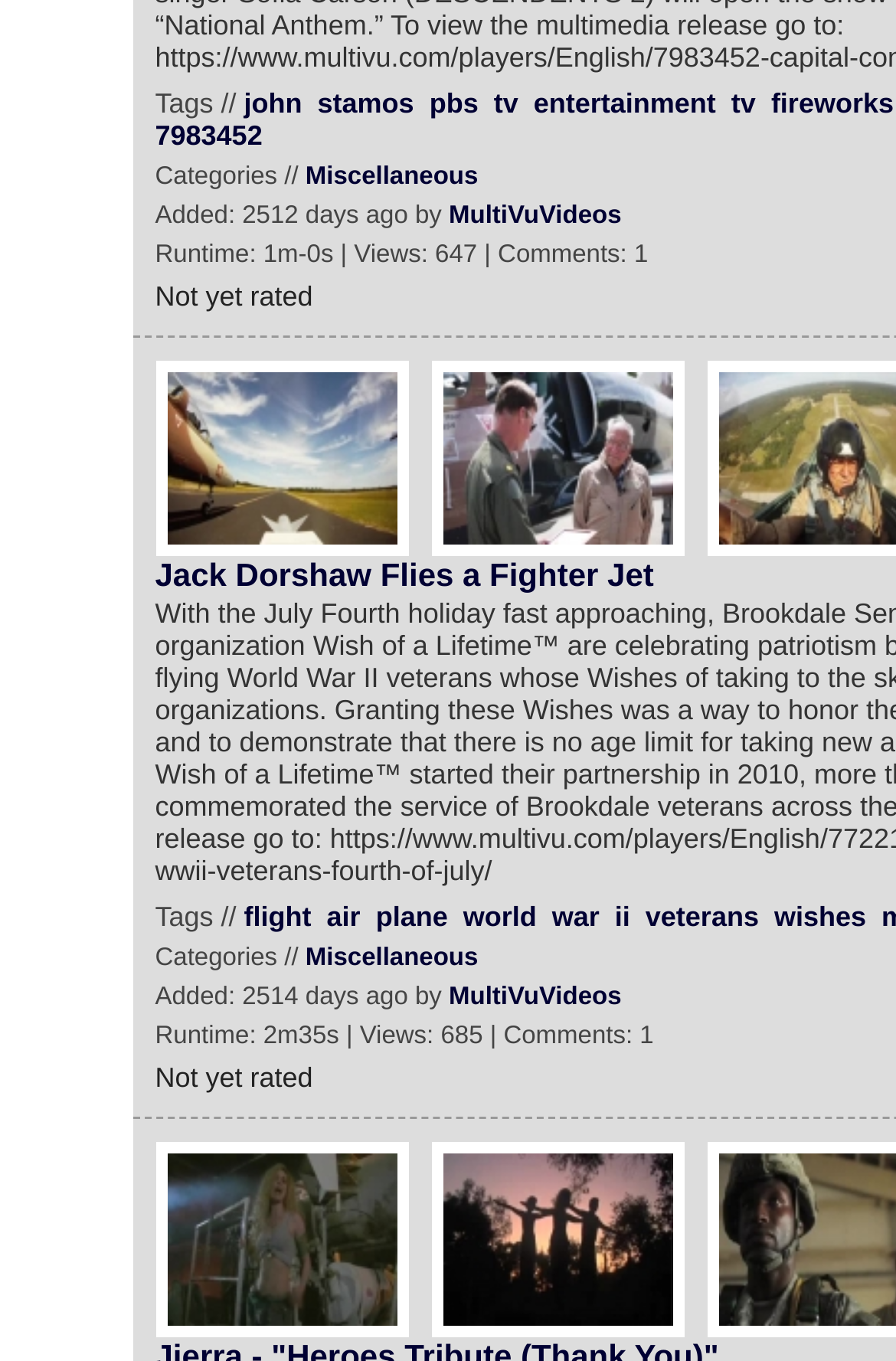Please specify the bounding box coordinates in the format (top-left x, top-left y, bottom-right x, bottom-right y), with values ranging from 0 to 1. Identify the bounding box for the UI component described as follows: MultiVuVideos

[0.501, 0.723, 0.694, 0.743]